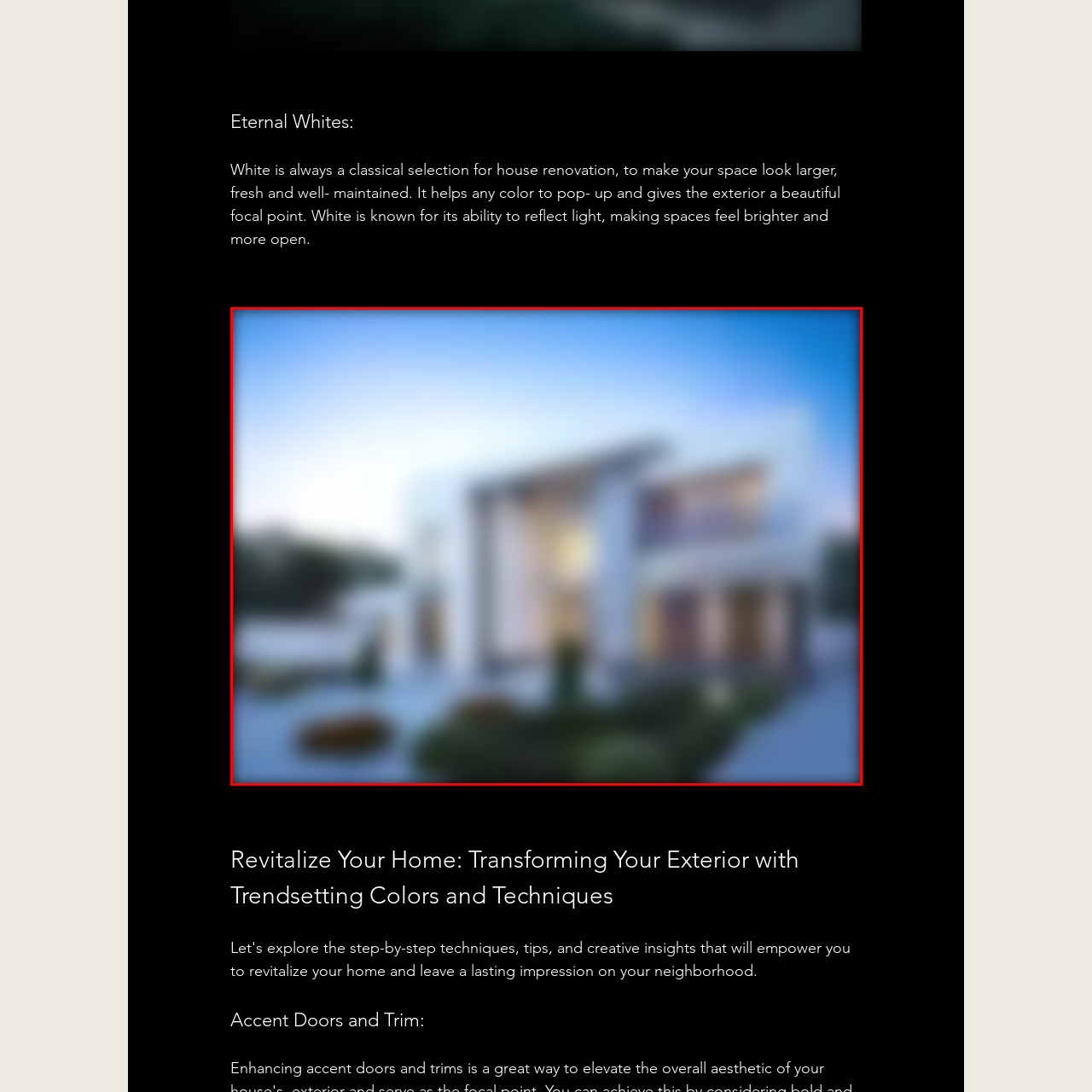Look at the image enclosed within the red outline and answer the question with a single word or phrase:
What is the ambiance of the villa?

Welcoming